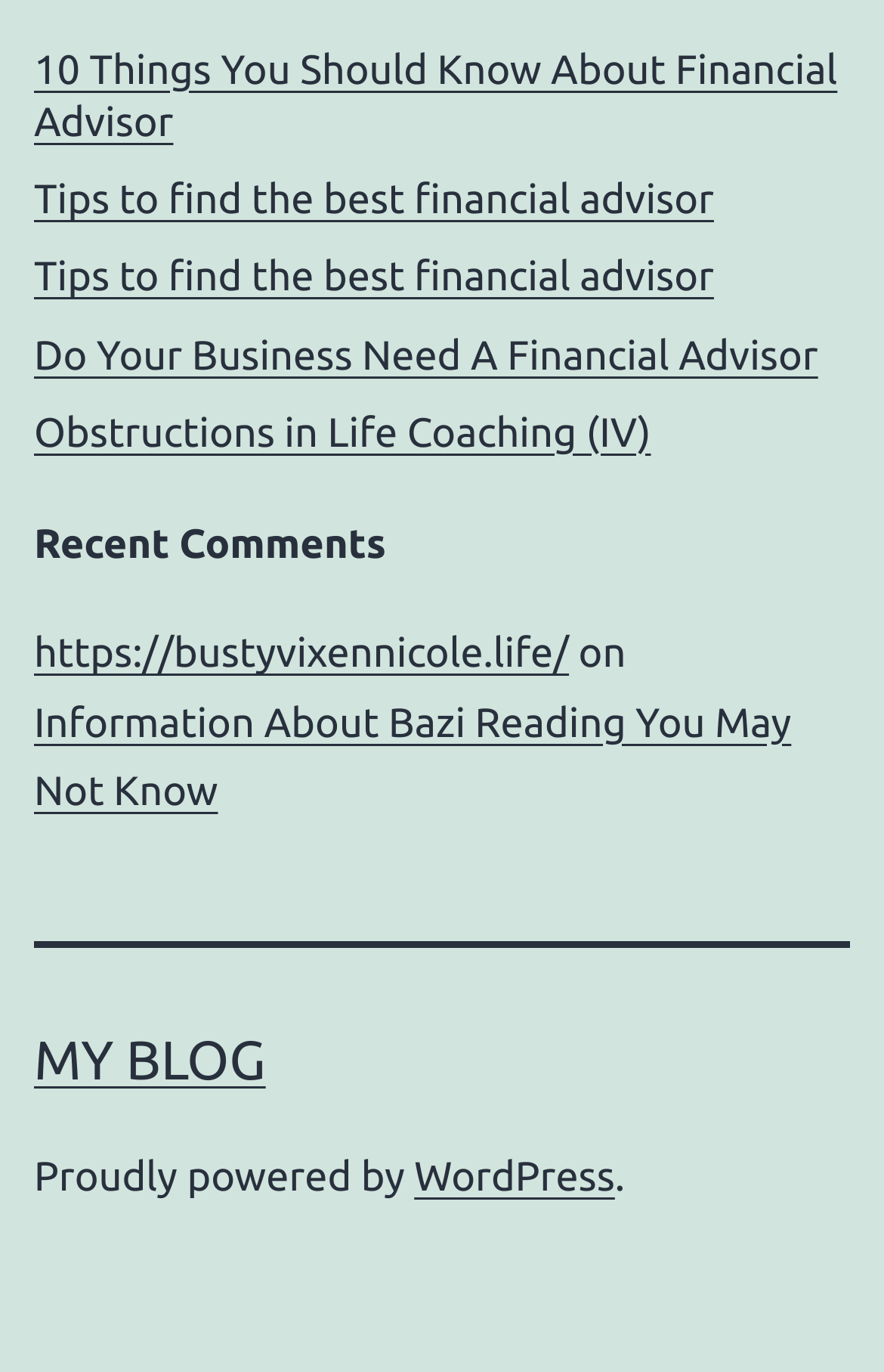Please locate the bounding box coordinates of the element's region that needs to be clicked to follow the instruction: "Check recent comments". The bounding box coordinates should be provided as four float numbers between 0 and 1, i.e., [left, top, right, bottom].

[0.038, 0.377, 0.962, 0.418]